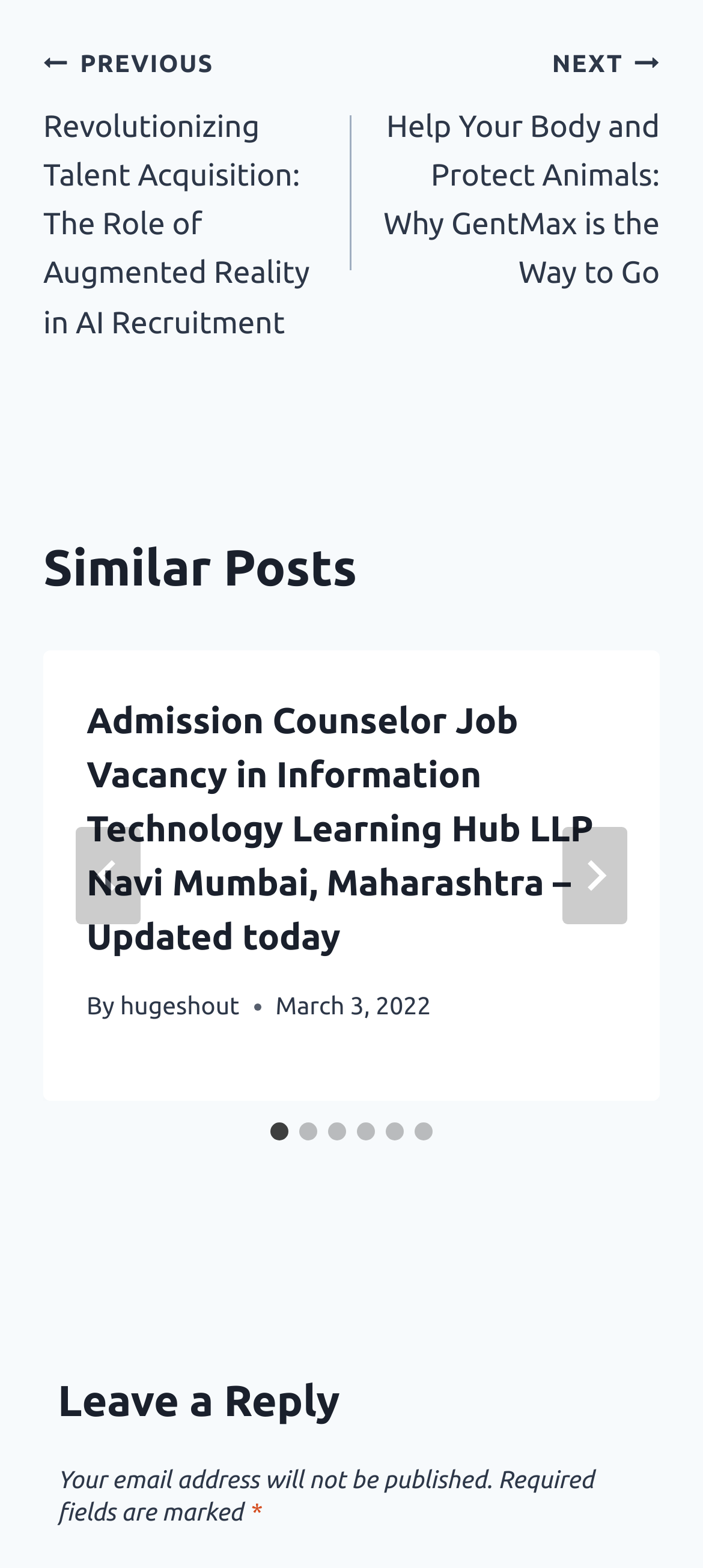Please determine the bounding box coordinates of the section I need to click to accomplish this instruction: "Go to last slide".

[0.108, 0.527, 0.2, 0.589]